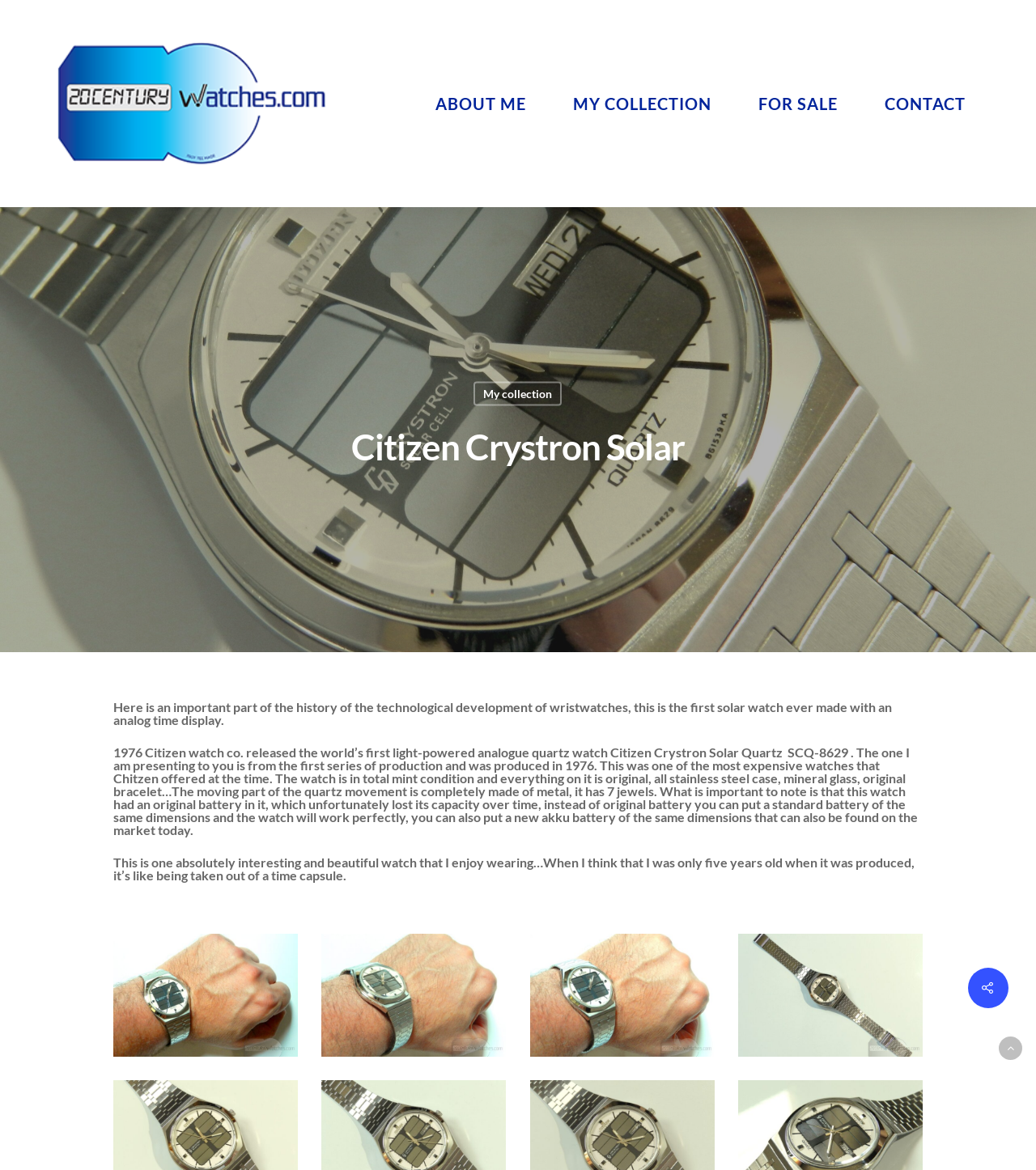Given the element description: "Bitcoin users demographics", predict the bounding box coordinates of the UI element it refers to, using four float numbers between 0 and 1, i.e., [left, top, right, bottom].

None